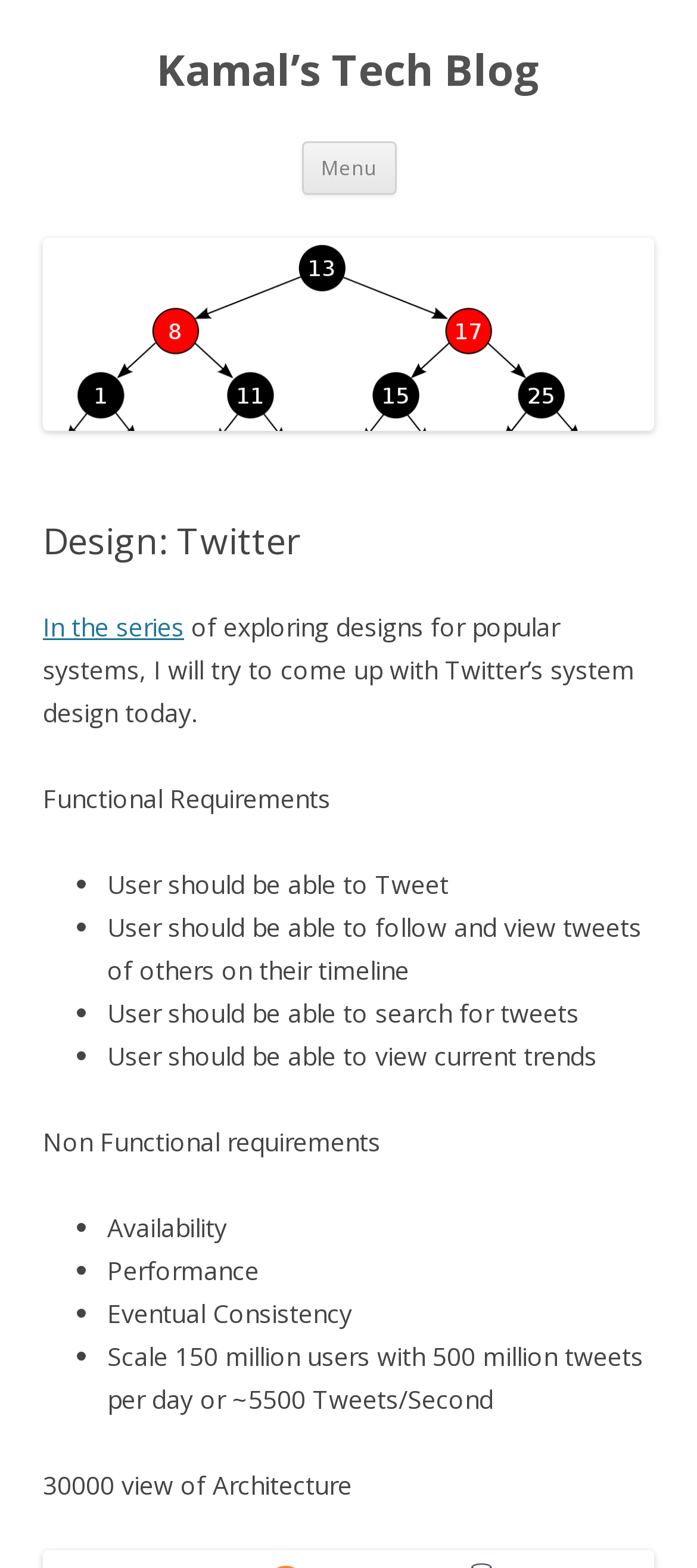What is the non-functional requirement mentioned after availability?
Based on the content of the image, thoroughly explain and answer the question.

The non-functional requirements of Twitter can be found in the list marked by bullet points, which includes availability, followed by performance.